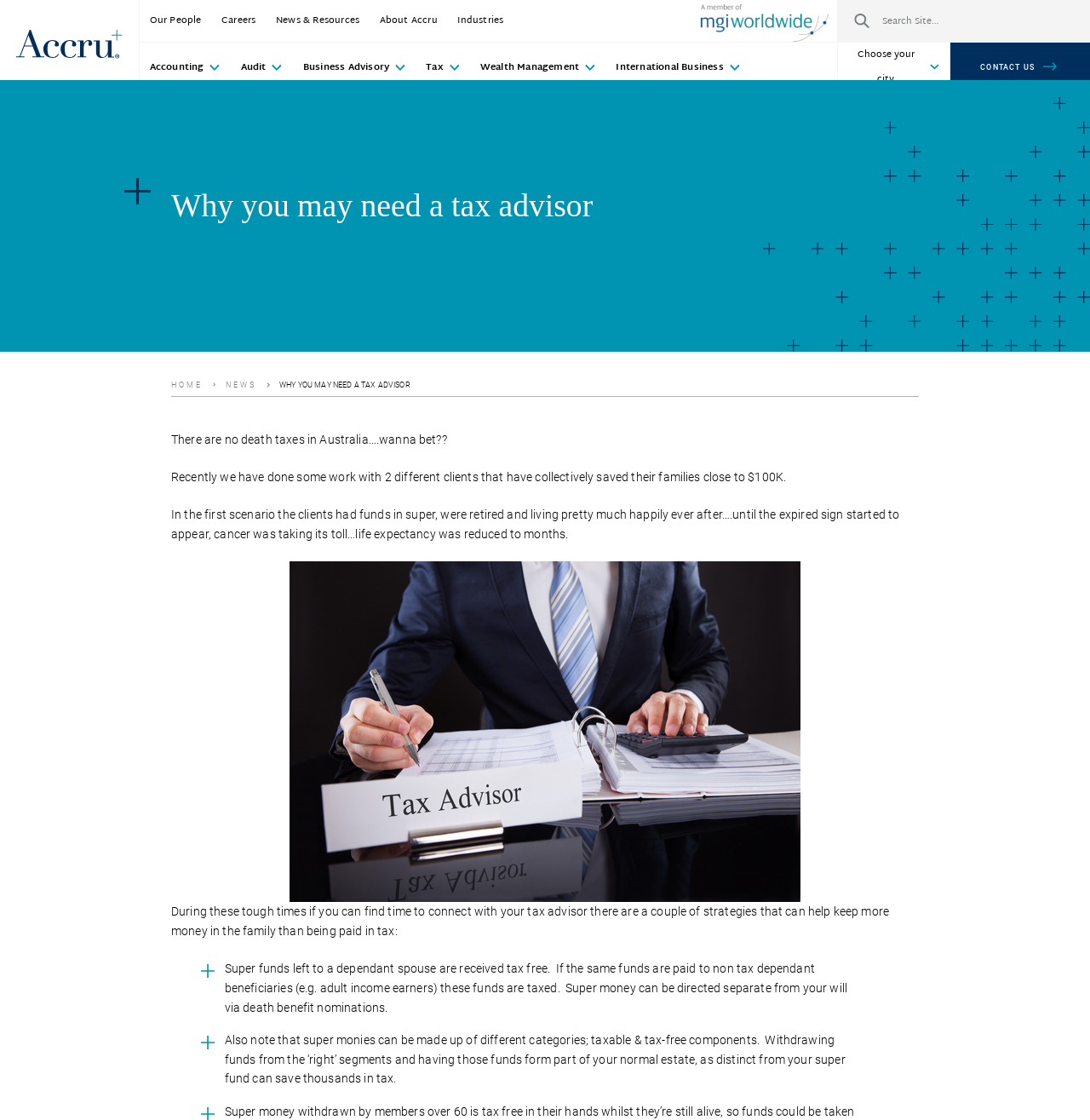What is the purpose of a tax advisor?
Craft a detailed and extensive response to the question.

The purpose of a tax advisor can be inferred from the text on the webpage, which mentions that Accru has helped clients save close to $100K in tax. The text also explains that a tax advisor can help with strategies to keep more money in the family than being paid in tax, especially in situations where the client is dealing with a serious illness.